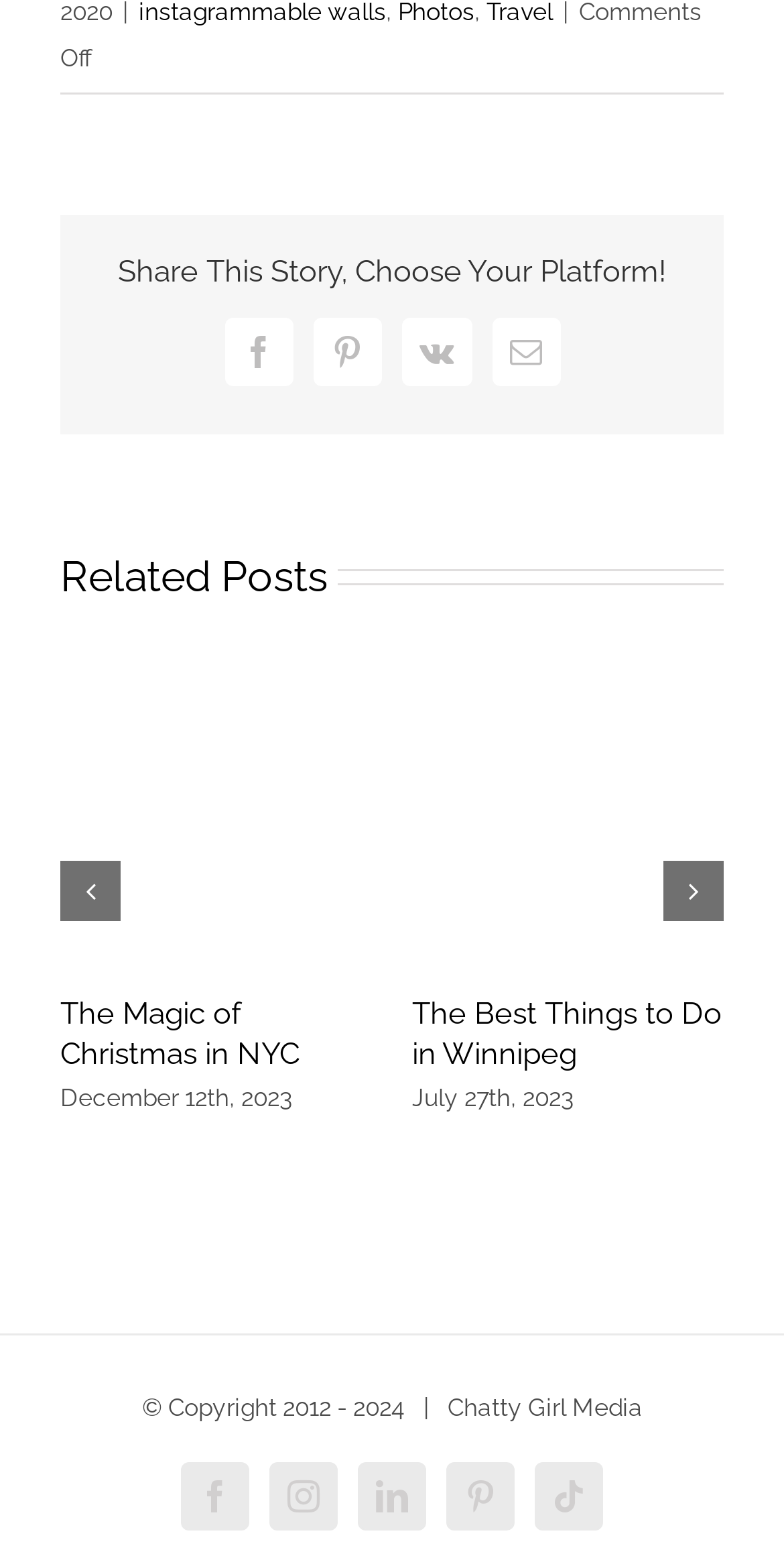Respond with a single word or phrase:
How many related posts are shown on the webpage?

2